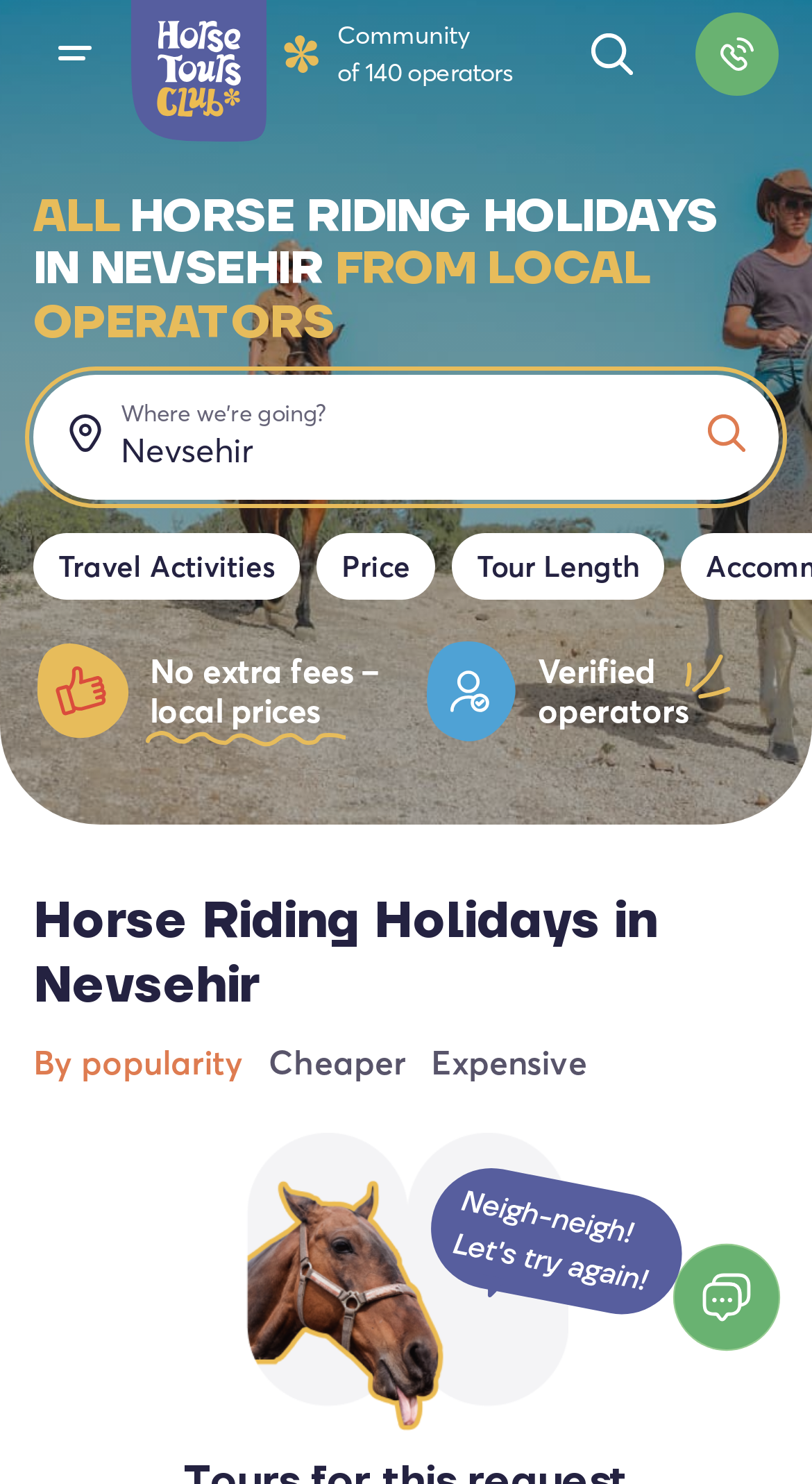Pinpoint the bounding box coordinates of the clickable element to carry out the following instruction: "View the logo."

[0.154, 0.0, 0.336, 0.104]